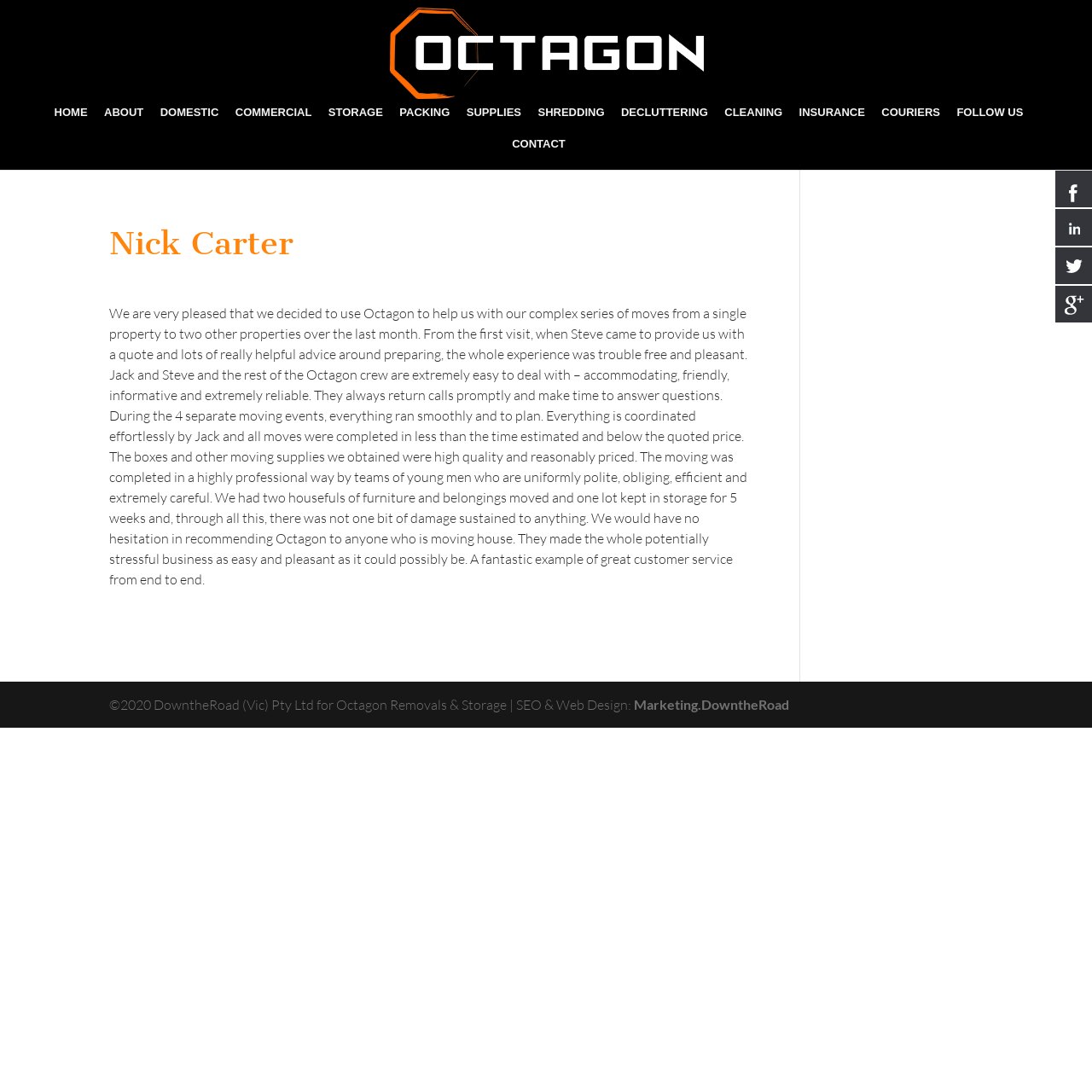Indicate the bounding box coordinates of the clickable region to achieve the following instruction: "Click on the HOME link."

[0.05, 0.098, 0.08, 0.127]